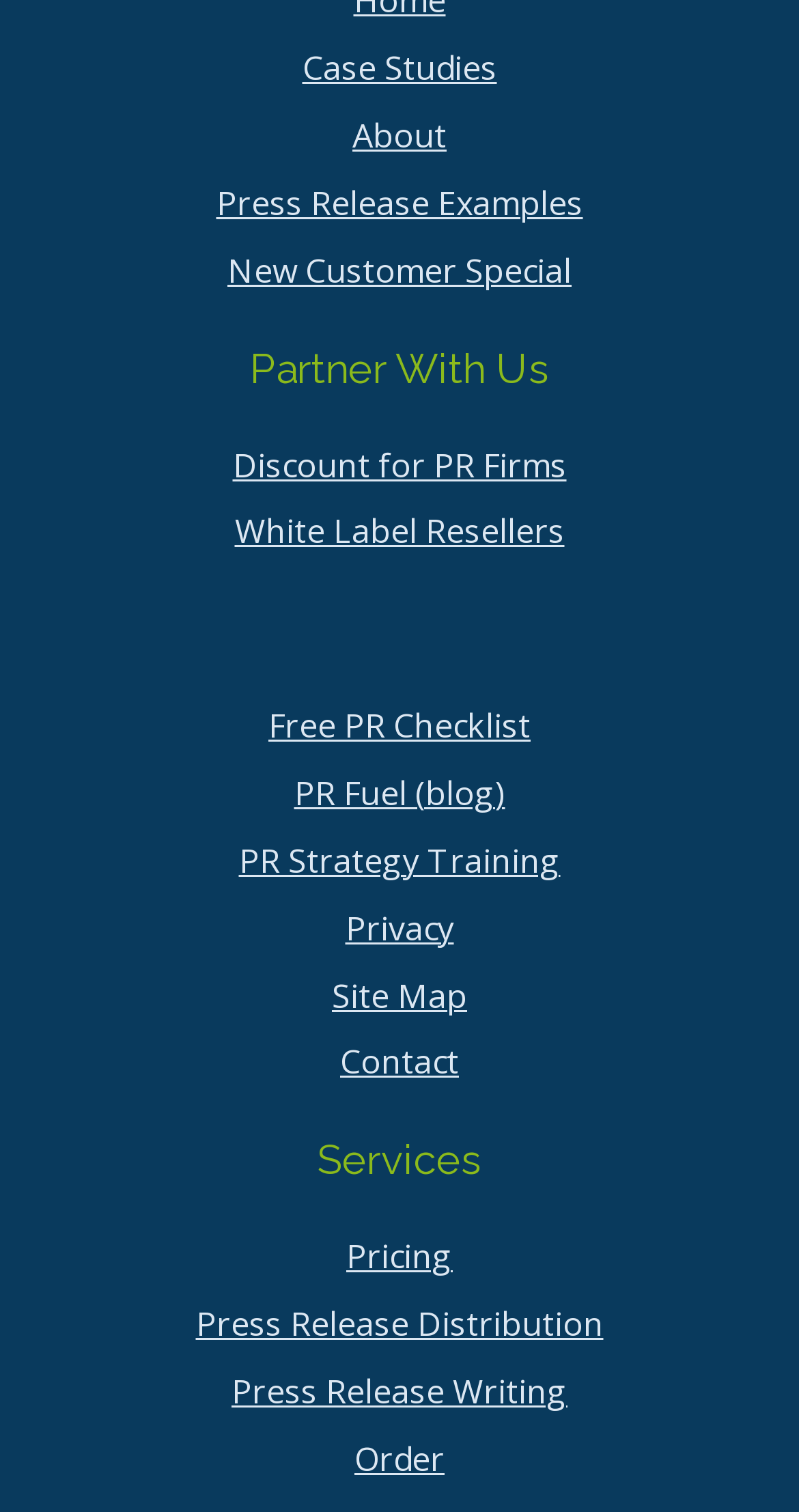Identify the bounding box coordinates for the element you need to click to achieve the following task: "Learn about the company". The coordinates must be four float values ranging from 0 to 1, formatted as [left, top, right, bottom].

[0.115, 0.068, 0.885, 0.112]